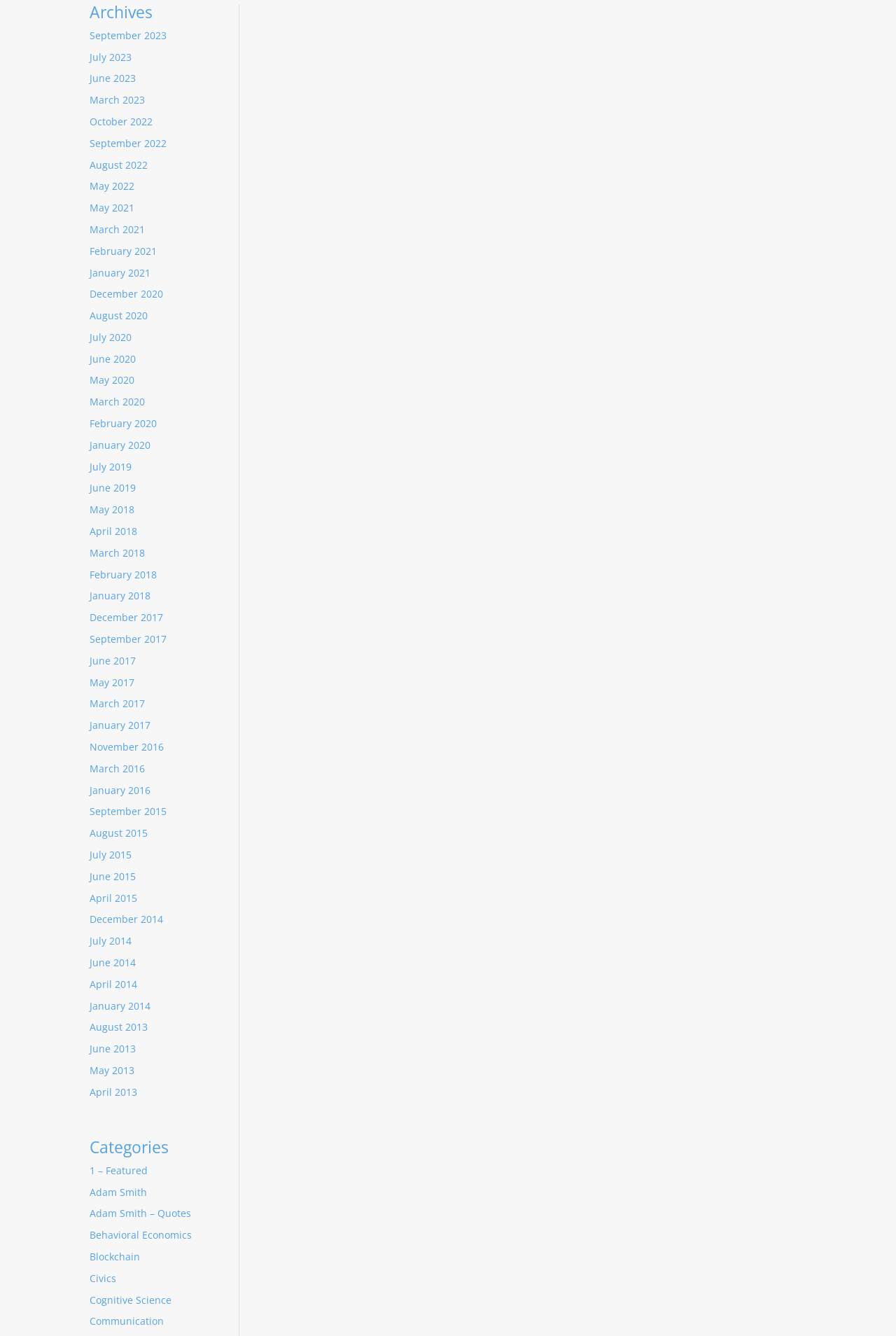Please identify the bounding box coordinates of the element's region that needs to be clicked to fulfill the following instruction: "Explore Behavioral Economics". The bounding box coordinates should consist of four float numbers between 0 and 1, i.e., [left, top, right, bottom].

[0.1, 0.919, 0.214, 0.929]